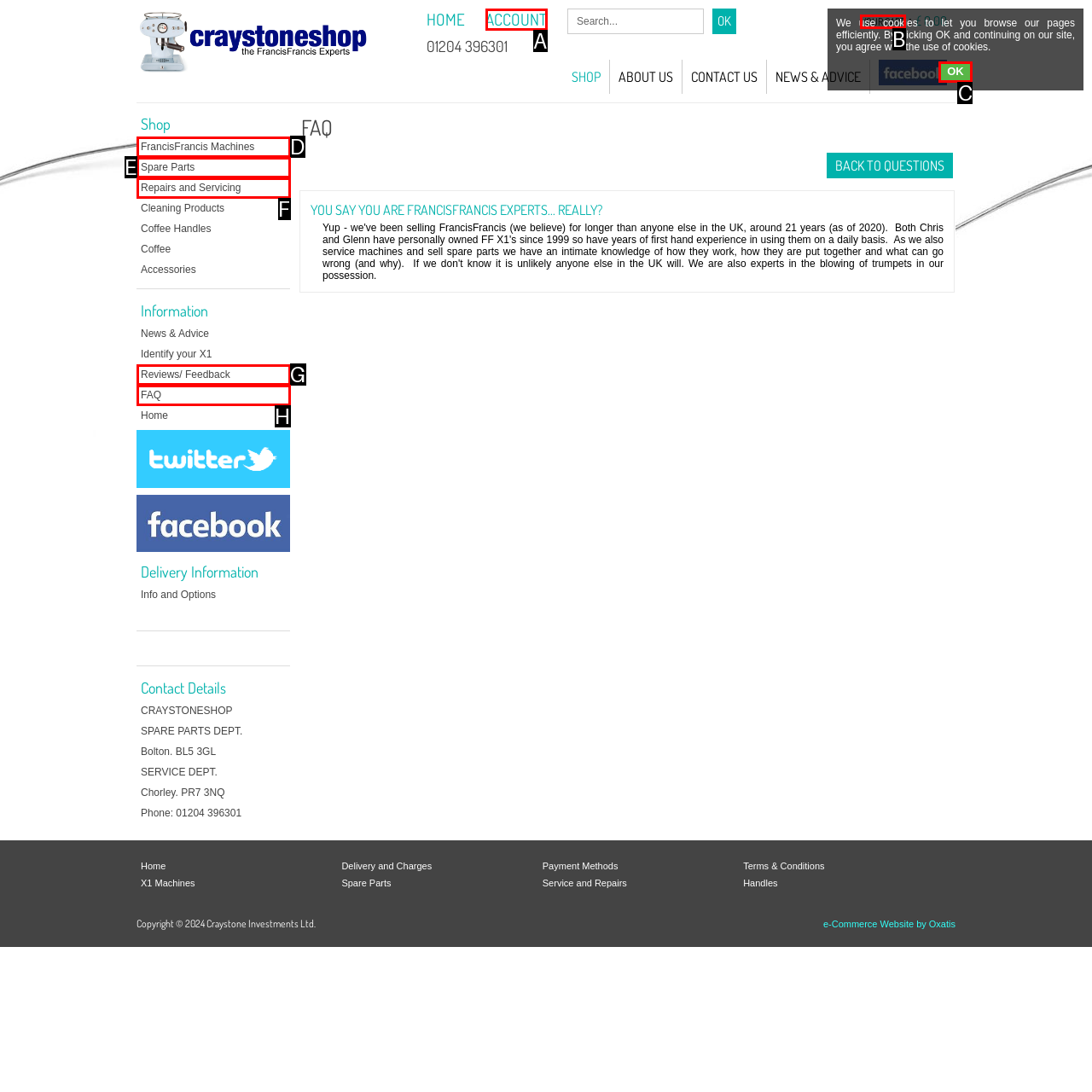Select the proper UI element to click in order to perform the following task: View your cart. Indicate your choice with the letter of the appropriate option.

B